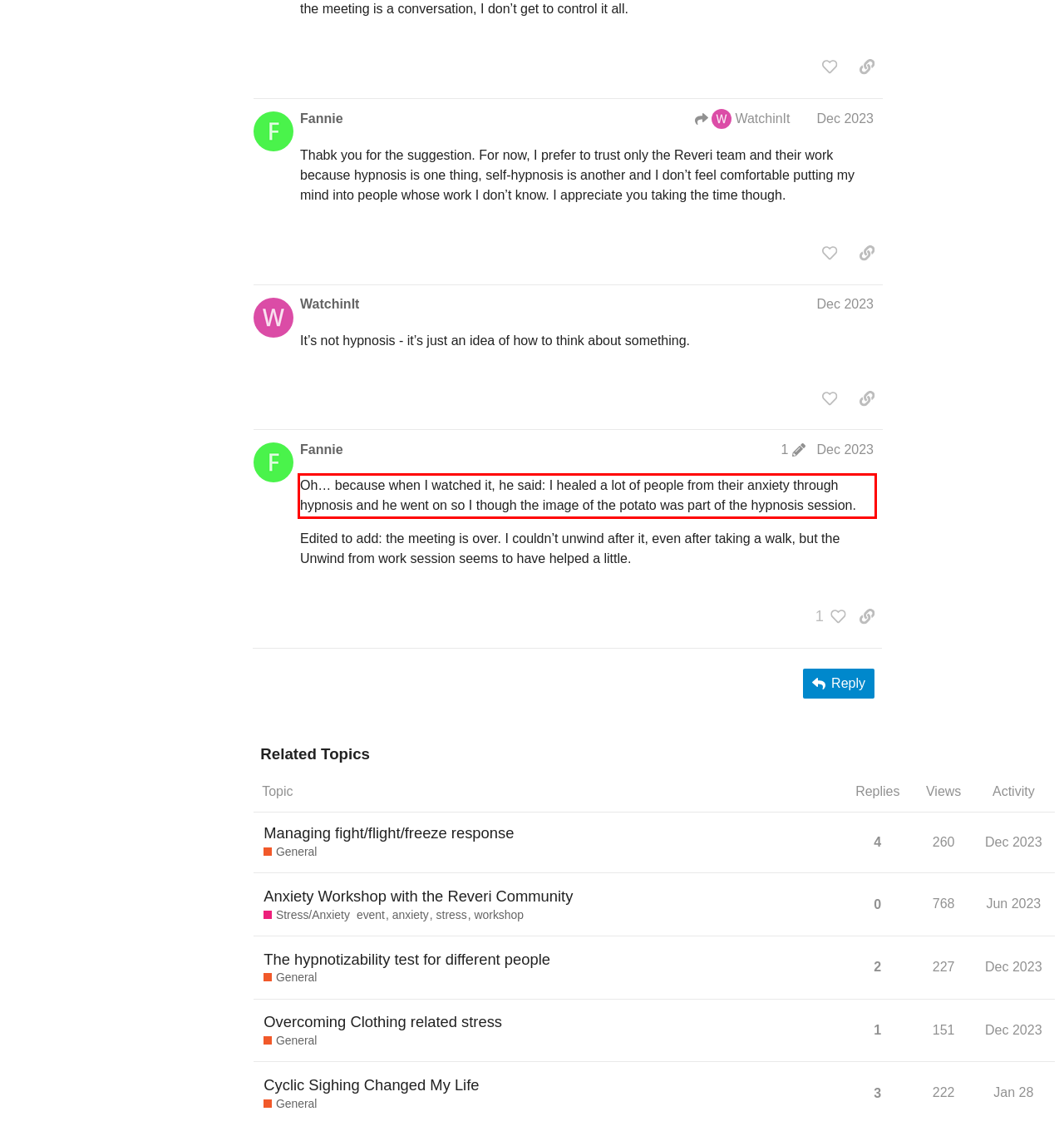Observe the screenshot of the webpage, locate the red bounding box, and extract the text content within it.

Oh… because when I watched it, he said: I healed a lot of people from their anxiety through hypnosis and he went on so I though the image of the potato was part of the hypnosis session.